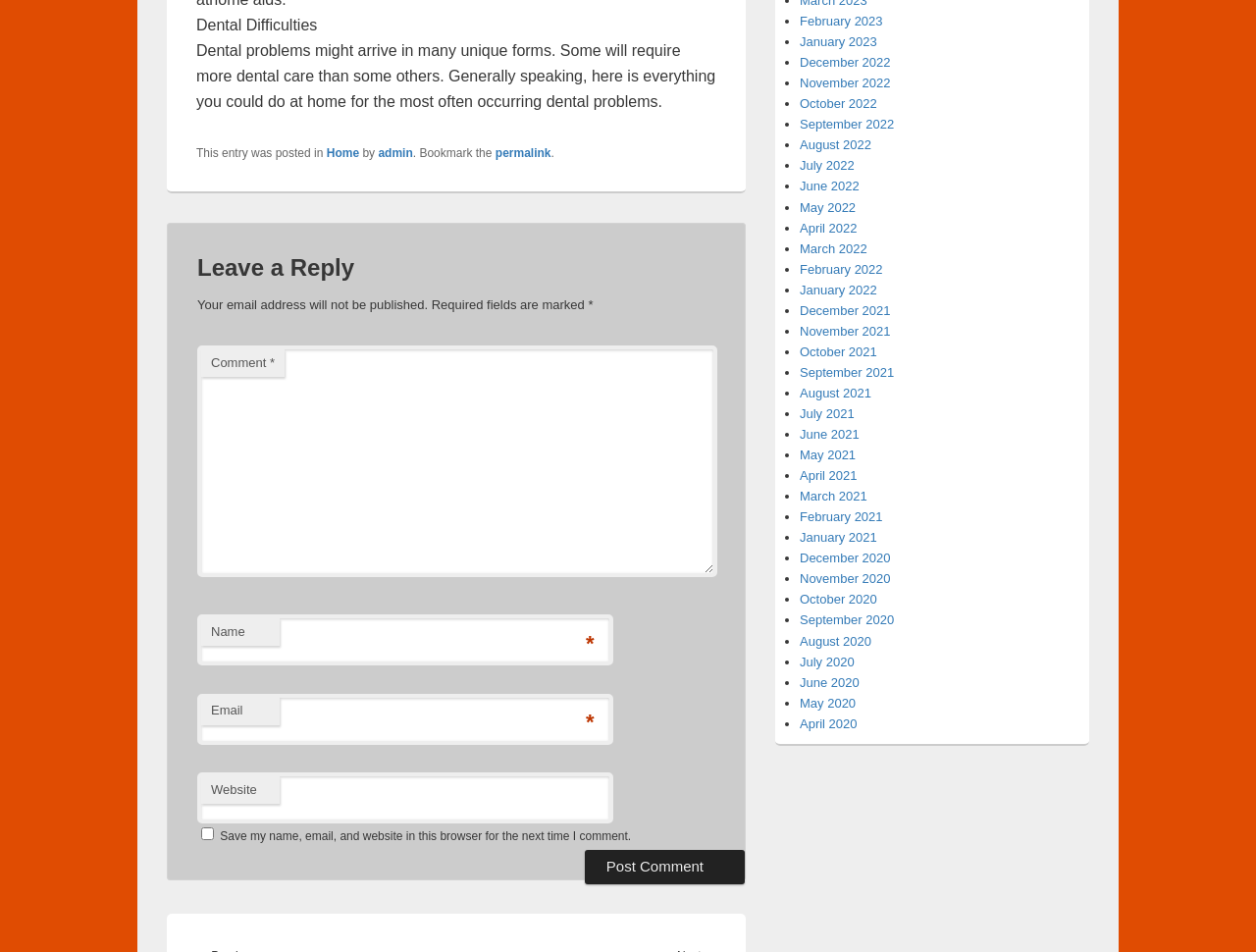Identify the bounding box coordinates of the part that should be clicked to carry out this instruction: "Leave a comment".

[0.157, 0.266, 0.57, 0.297]